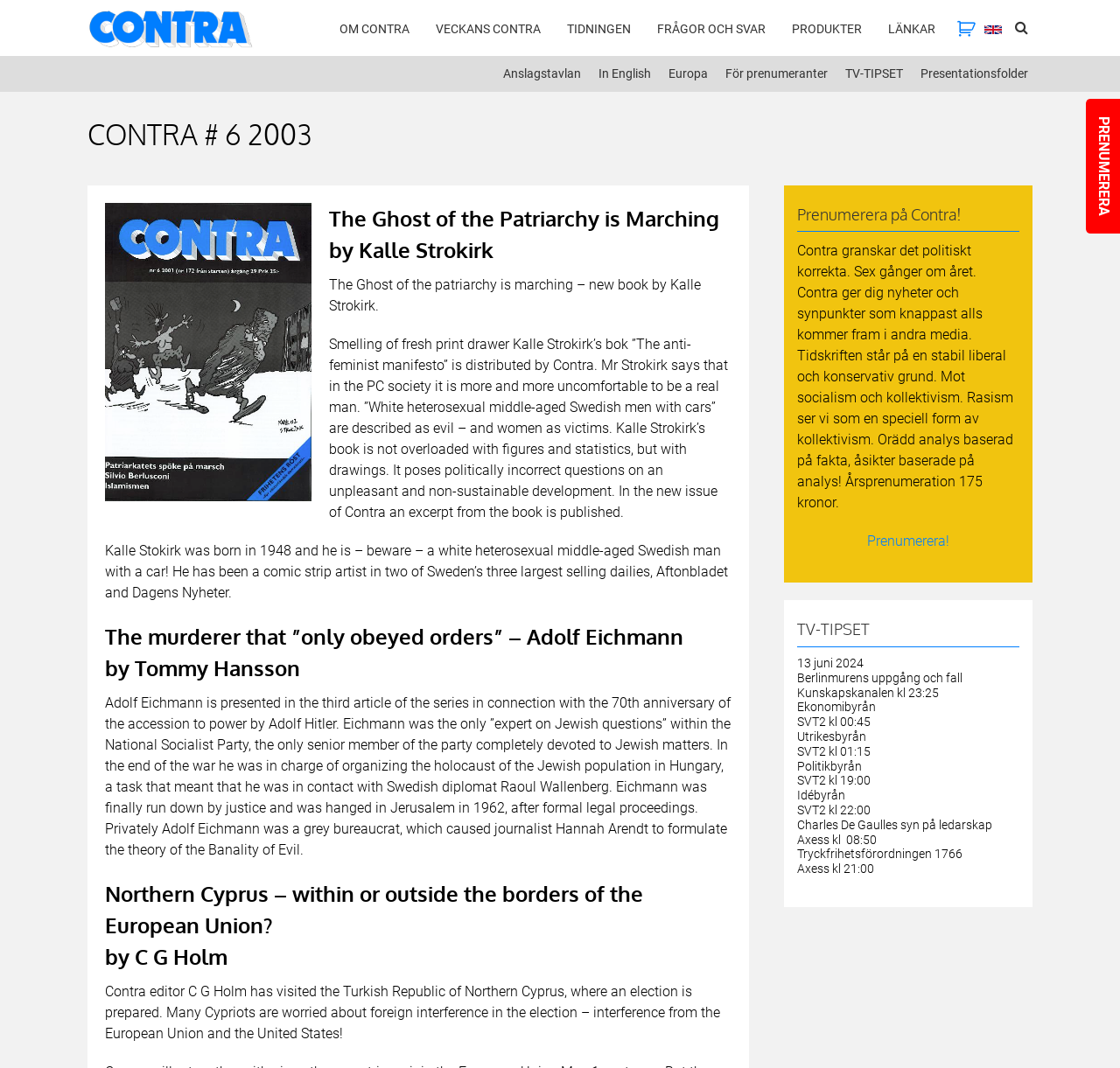Determine the bounding box for the UI element that matches this description: "Frågor och svar".

[0.575, 0.015, 0.695, 0.04]